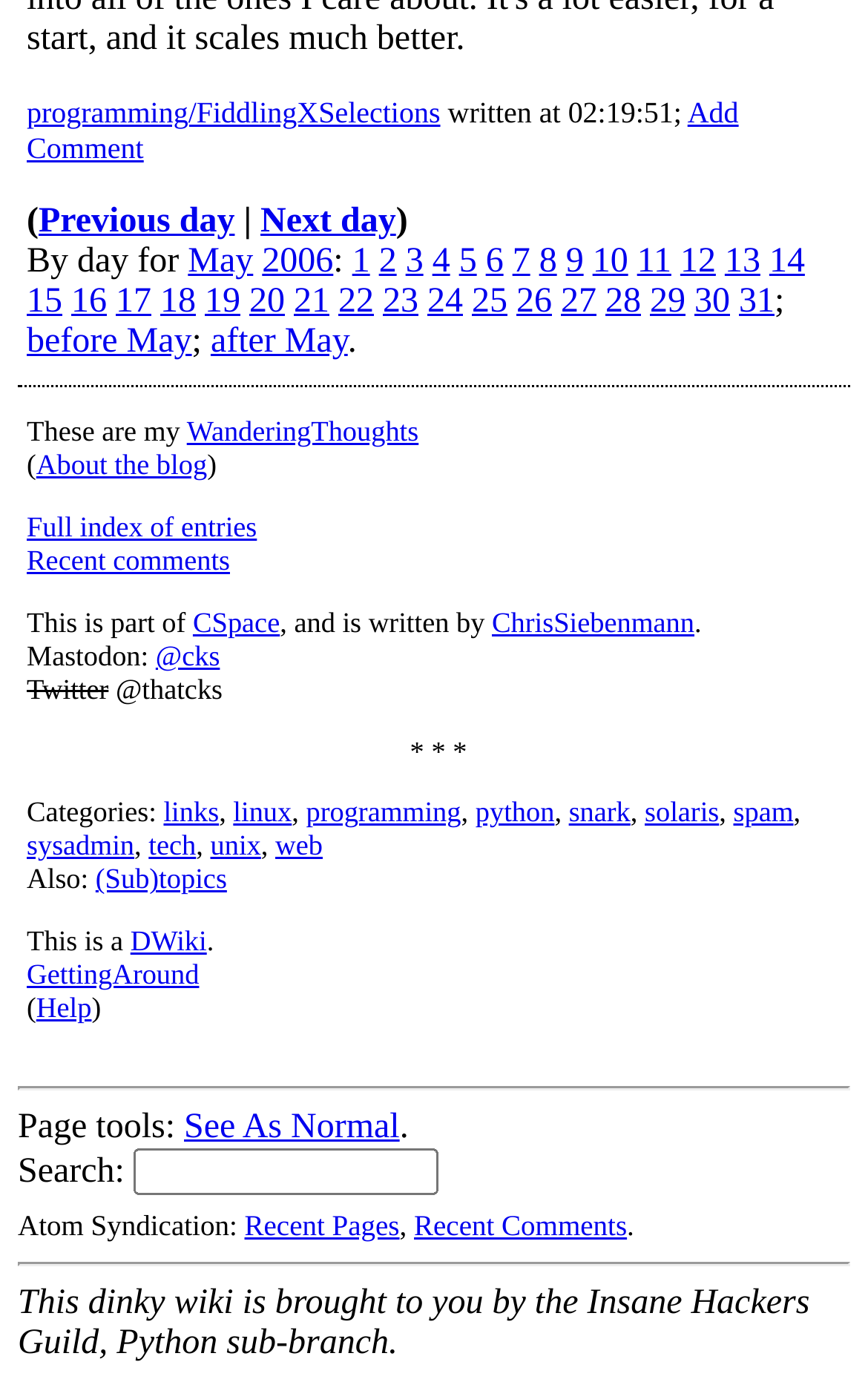How many links are there to other days?
Based on the image, give a one-word or short phrase answer.

4